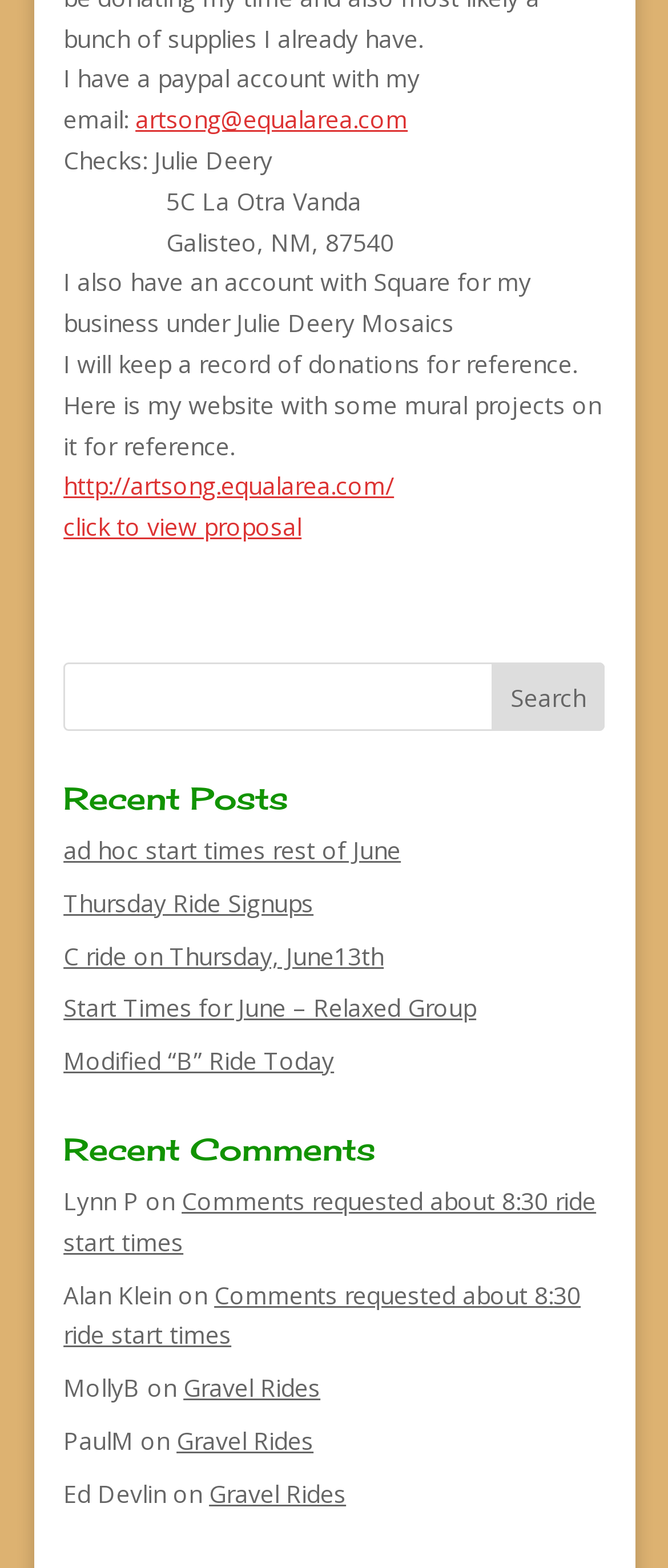What is the URL of the website mentioned on the webpage?
Give a detailed explanation using the information visible in the image.

The URL of the website mentioned on the webpage can be found in the link 'http://artsong.equalarea.com/' which is located in the middle of the webpage.